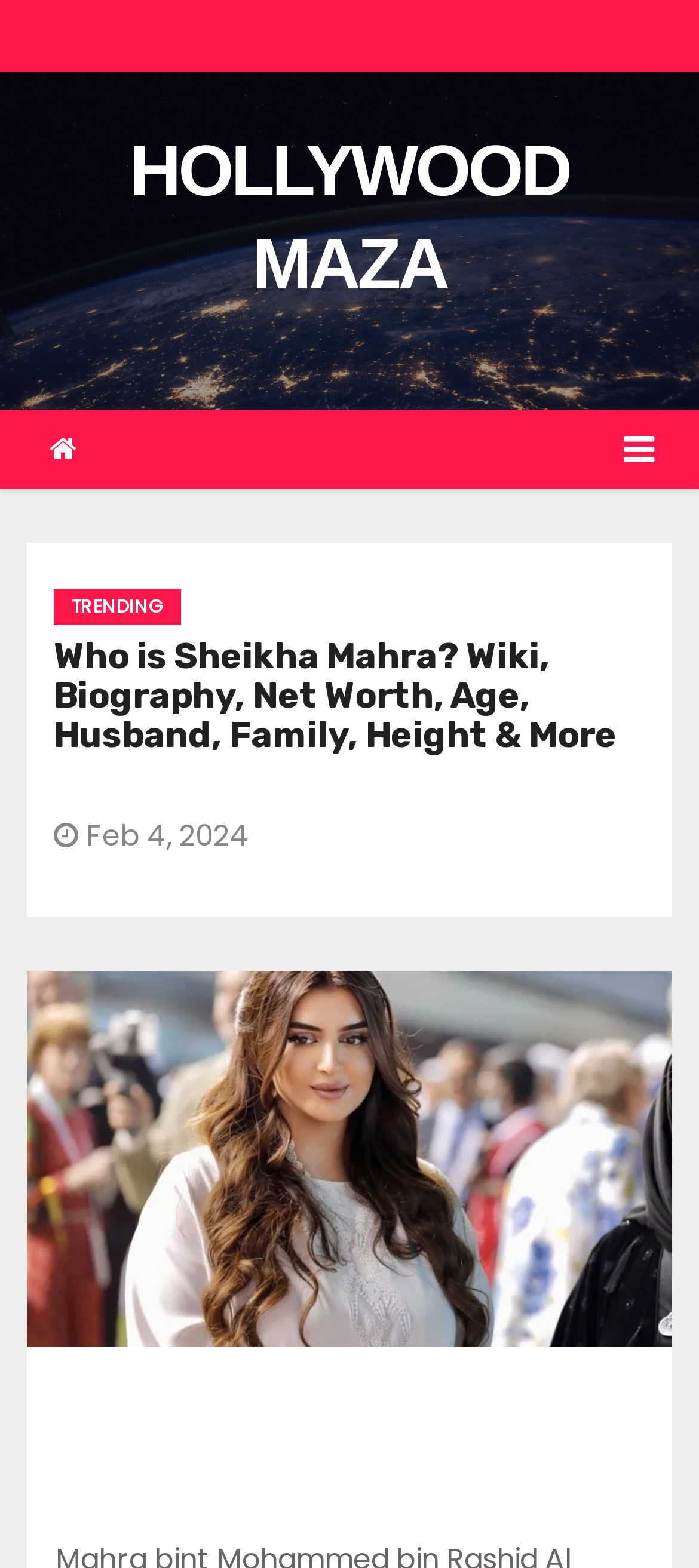Explain in detail what you observe on this webpage.

The webpage is about Hollywood Maza, a platform providing information on celebrities. At the top-left corner, there is a large heading "HOLLYWOOD MAZA" with a link to the same text. Below this heading, there is a small icon represented by "\uf015" and a button to toggle navigation, which is currently not expanded.

To the right of the navigation button, there is a link "TRENDING". Below this link, there is a heading that describes an article about Sheikha Mahra, including her wiki, biography, net worth, age, husband, family, and height. The article's publication date, "Feb 4, 2024", is mentioned below the heading.

On the right side of the article's heading, there is a large image related to Sheikha Mahra. At the bottom-right corner of the image, there is a small, almost invisible text "\xa0". The image takes up a significant portion of the webpage, spanning from the top-right to the bottom-right.